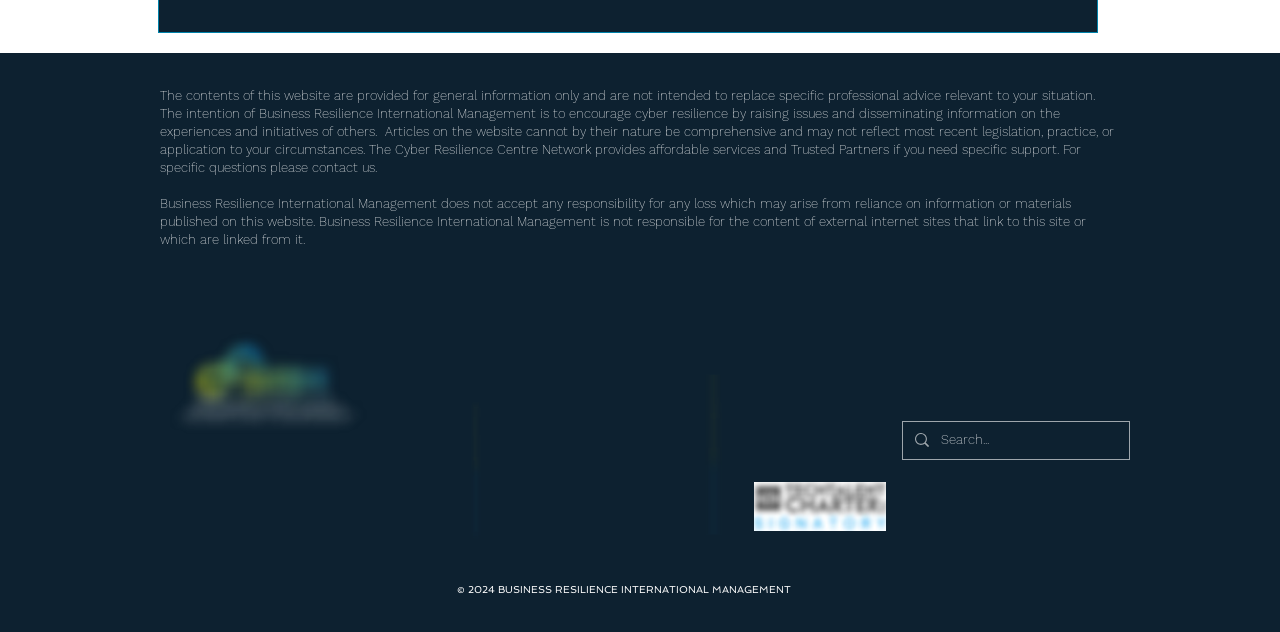Please provide a one-word or phrase answer to the question: 
What is the purpose of Business Resilience International Management?

Cyber resilience